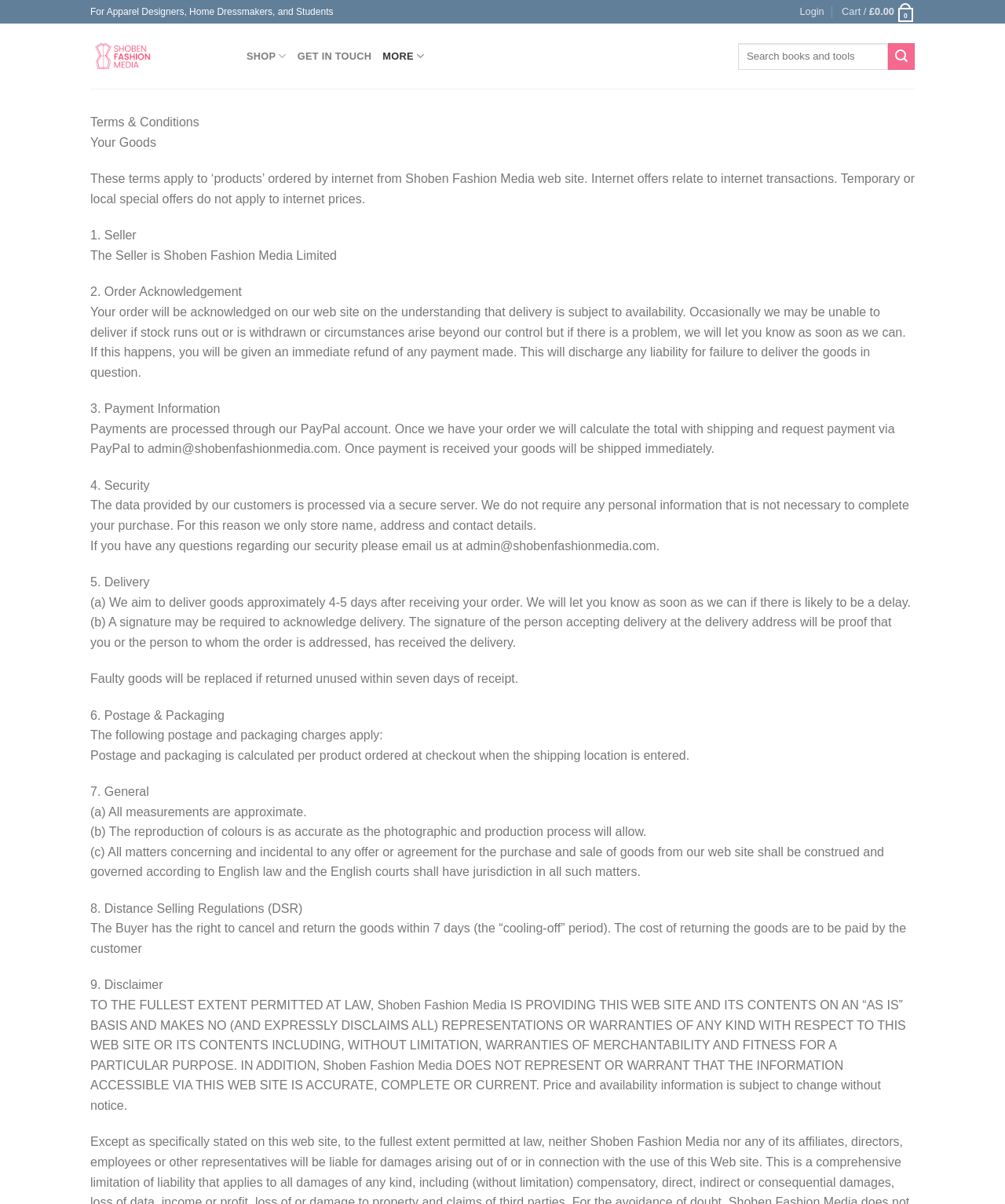Find the bounding box coordinates for the HTML element described as: "Get in touch". The coordinates should consist of four float values between 0 and 1, i.e., [left, top, right, bottom].

[0.296, 0.034, 0.37, 0.06]